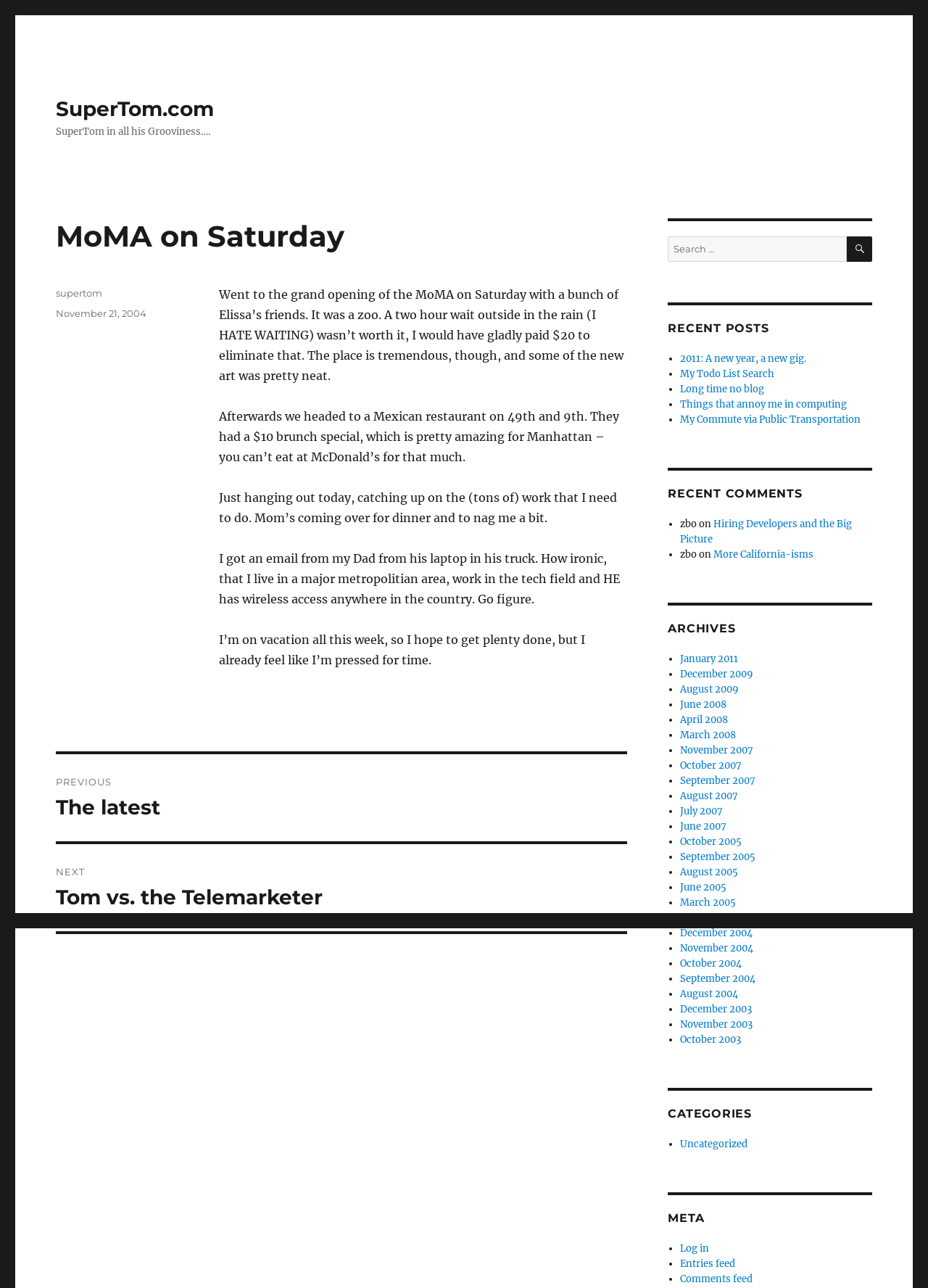Identify the bounding box coordinates of the part that should be clicked to carry out this instruction: "Read the previous post".

[0.06, 0.586, 0.676, 0.653]